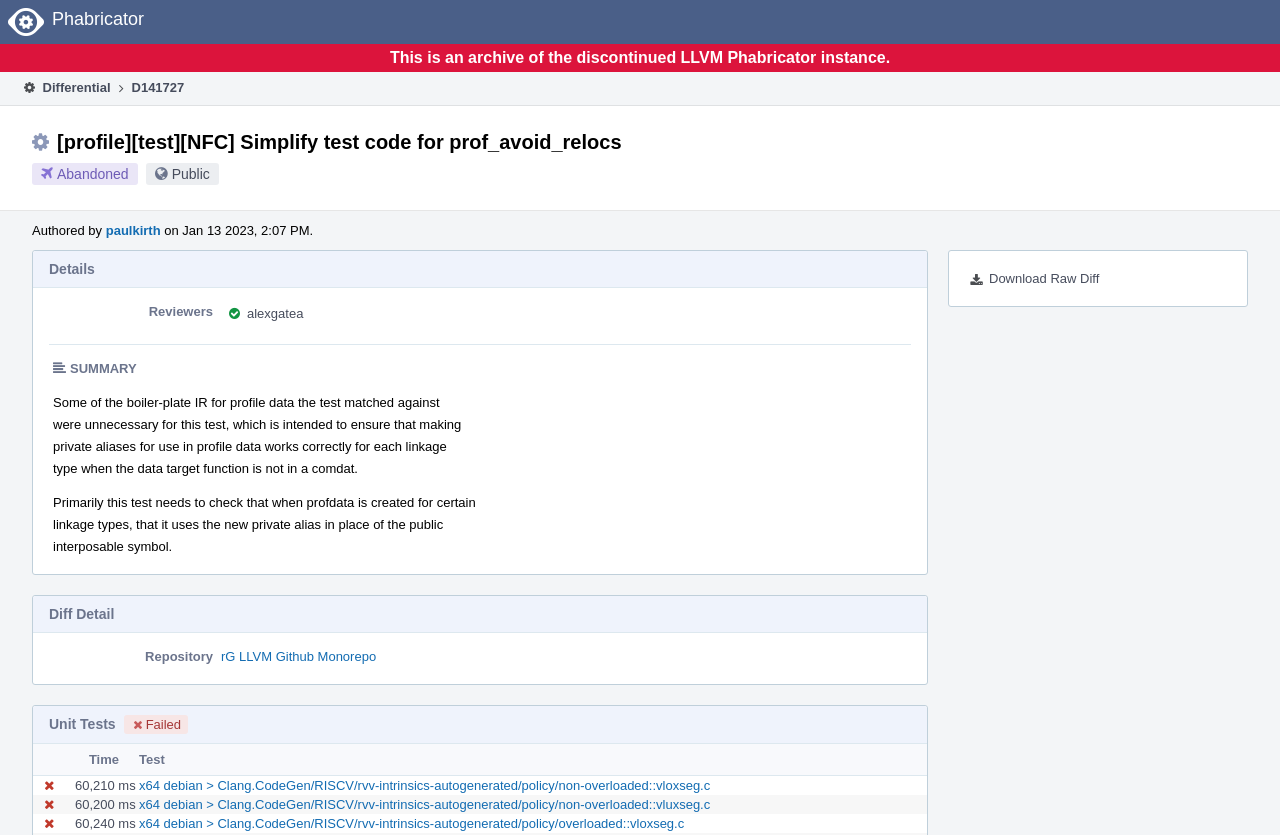Using a single word or phrase, answer the following question: 
What is the purpose of this test?

ensure private aliases work correctly